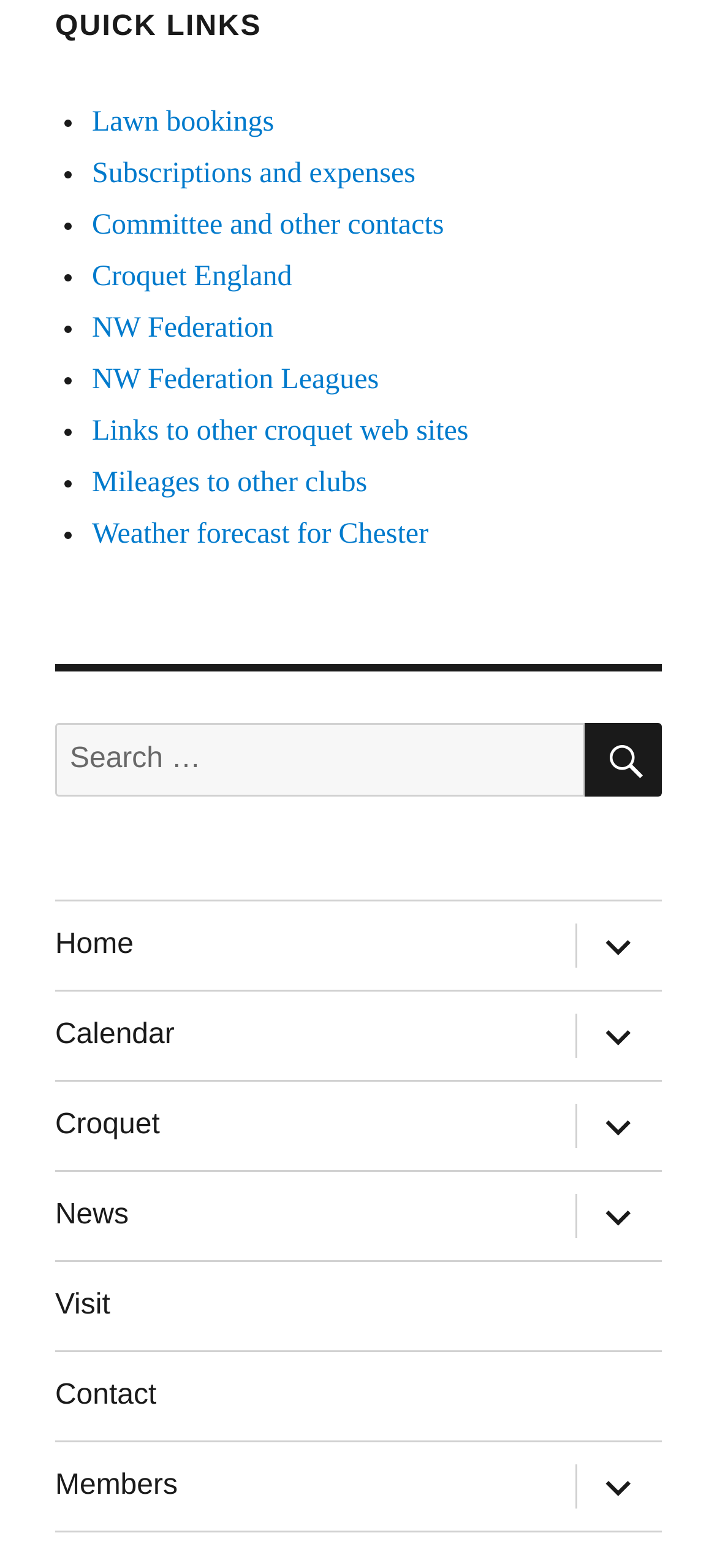Find the bounding box coordinates of the area to click in order to follow the instruction: "Search for something".

[0.077, 0.461, 0.923, 0.507]